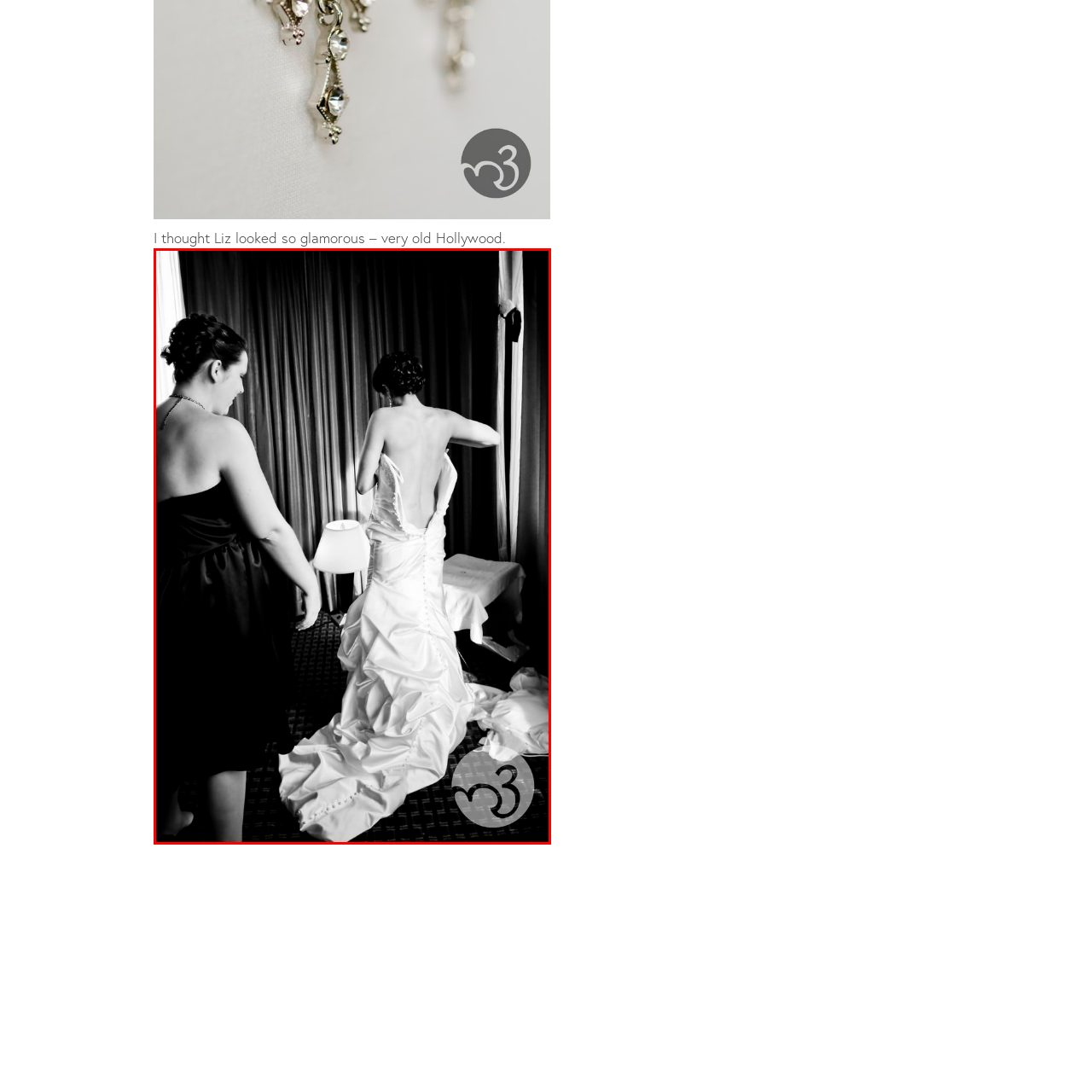What type of atmosphere is created by the window light?  
Study the image enclosed by the red boundary and furnish a detailed answer based on the visual details observed in the image.

The caption states that the soft, diffused light from the window creates a romantic atmosphere, highlighting the delicate fabric of the bride's dress, which suggests that the atmosphere is romantic.